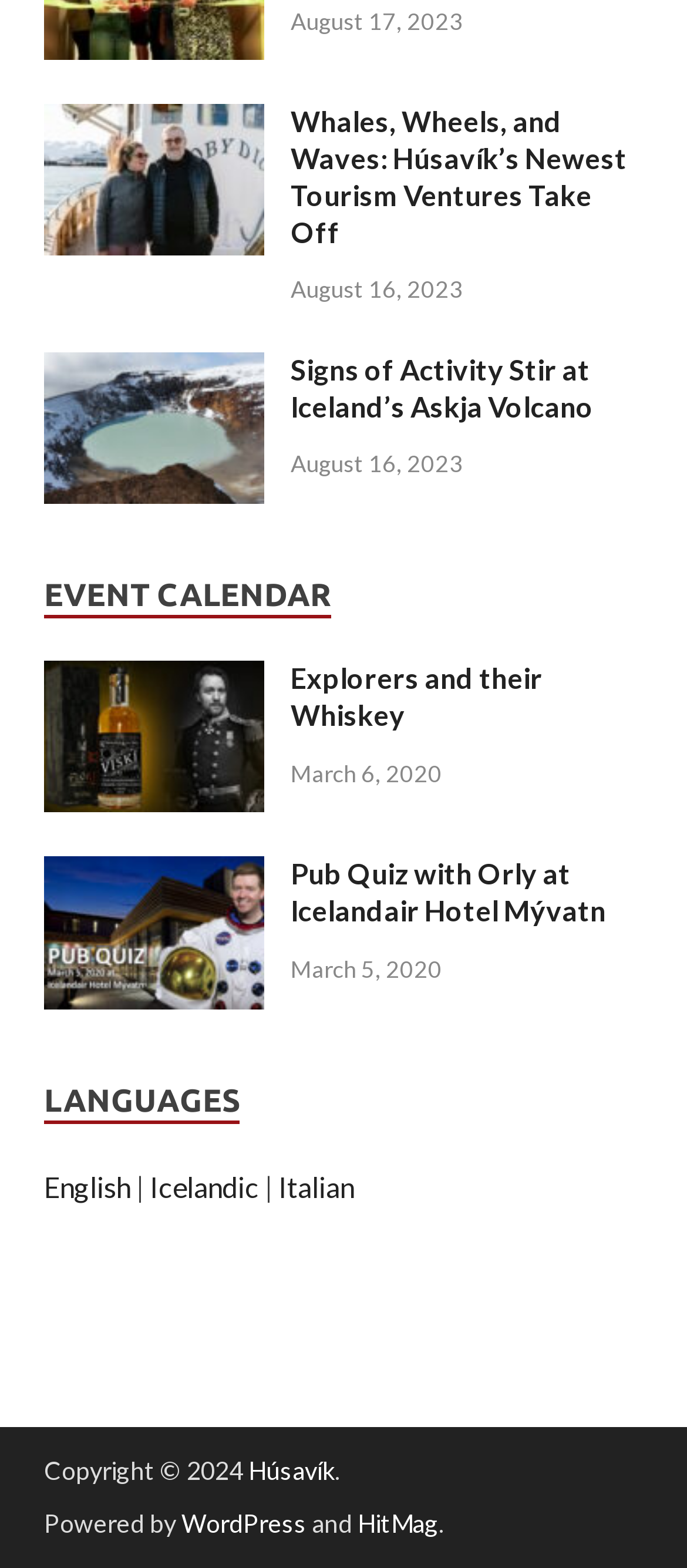Predict the bounding box coordinates for the UI element described as: "English". The coordinates should be four float numbers between 0 and 1, presented as [left, top, right, bottom].

[0.064, 0.746, 0.19, 0.767]